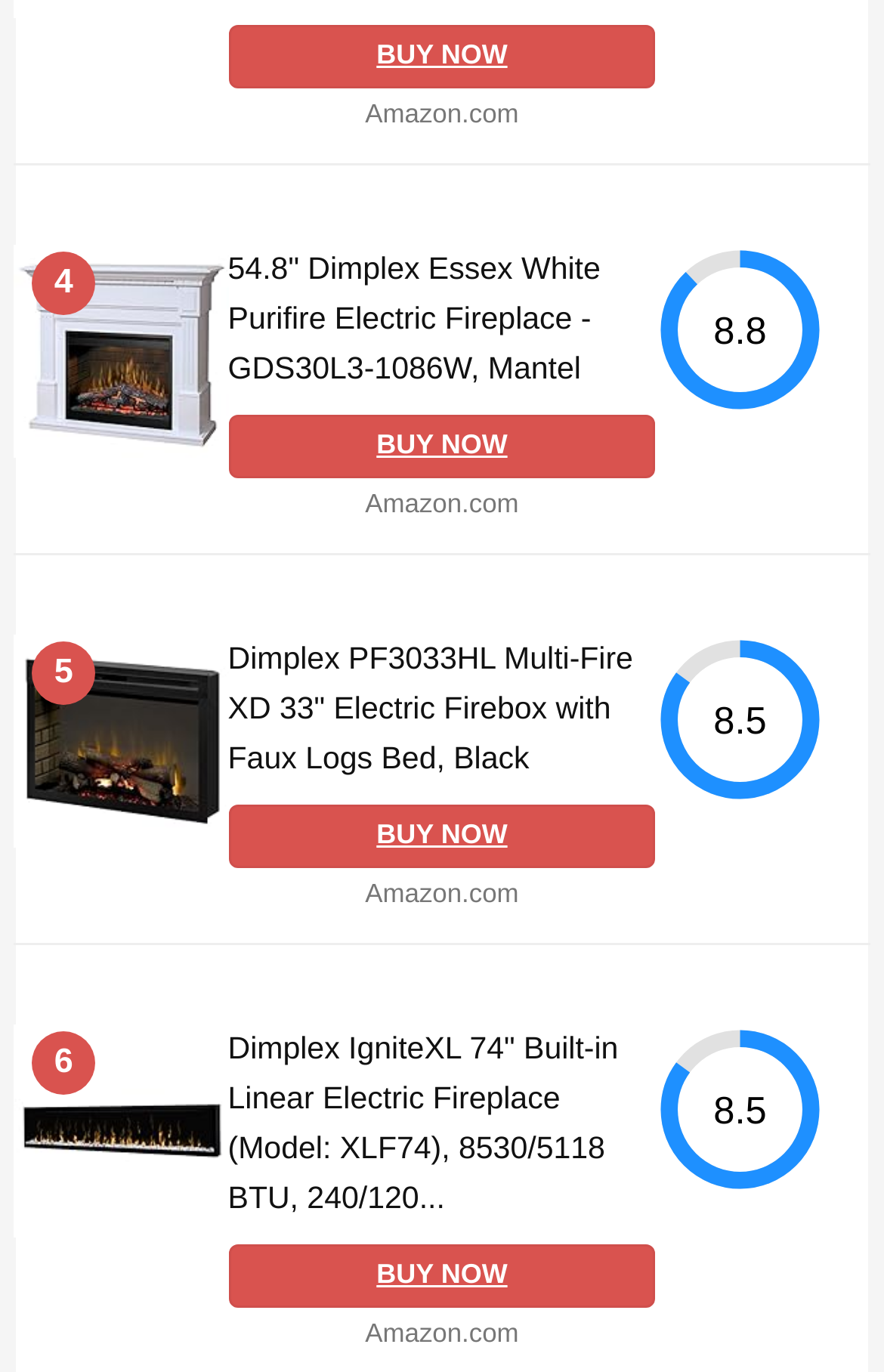Provide a one-word or one-phrase answer to the question:
What is the domain of the website?

Amazon.com